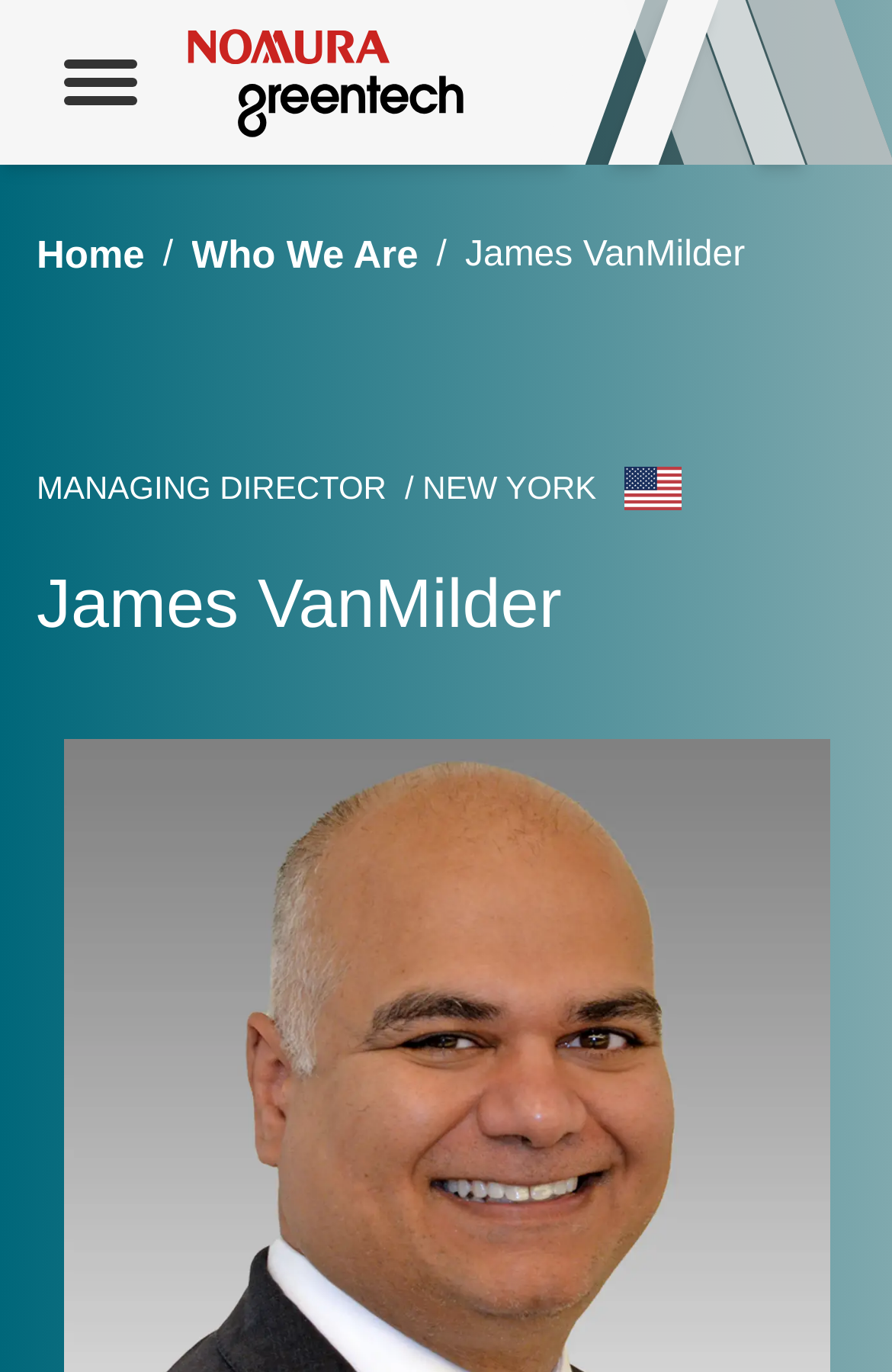Reply to the question with a single word or phrase:
What is the profession of James VanMilder?

Managing Director